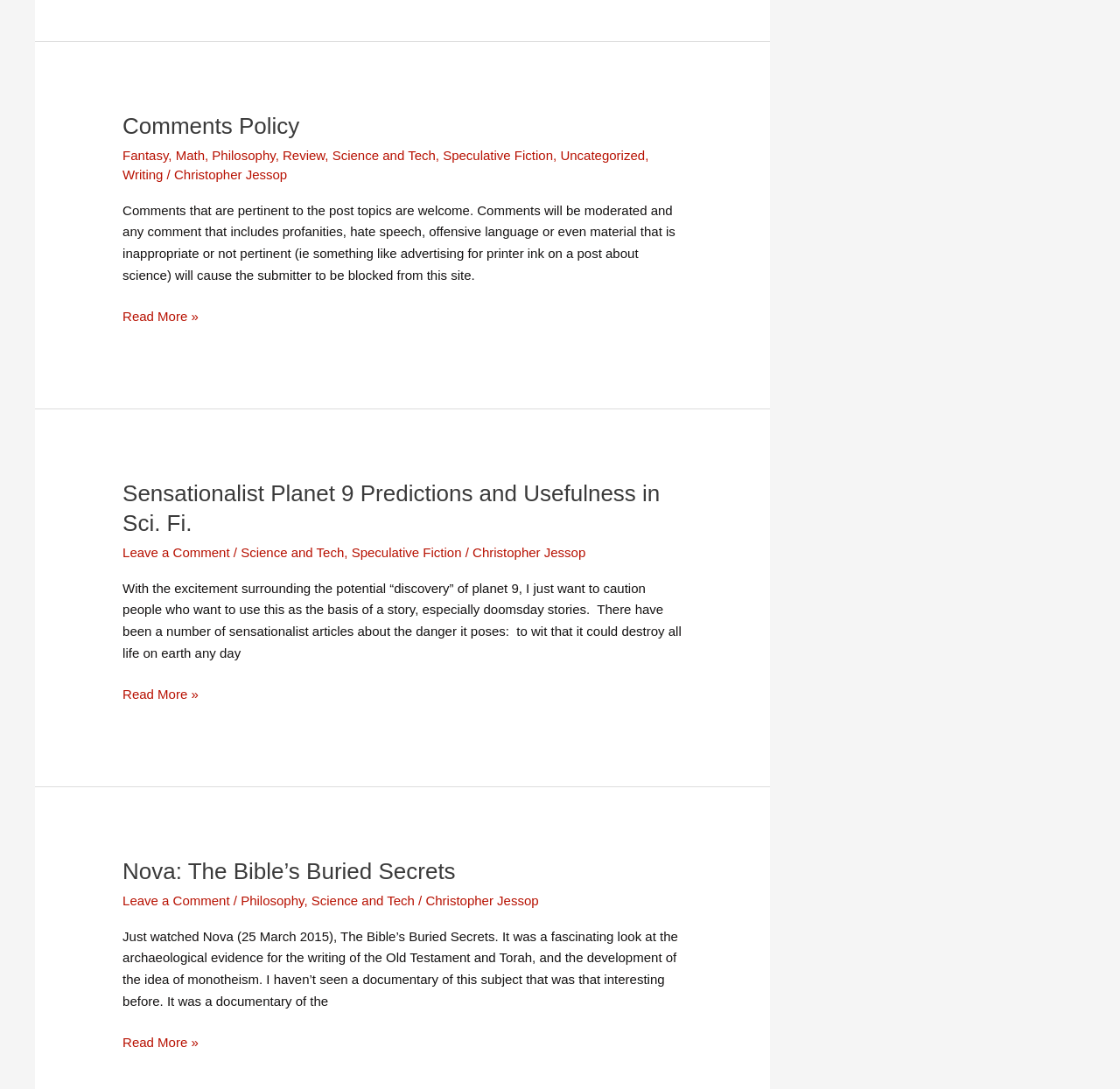Given the description Science and Tech, predict the bounding box coordinates of the UI element. Ensure the coordinates are in the format (top-left x, top-left y, bottom-right x, bottom-right y) and all values are between 0 and 1.

[0.215, 0.5, 0.307, 0.514]